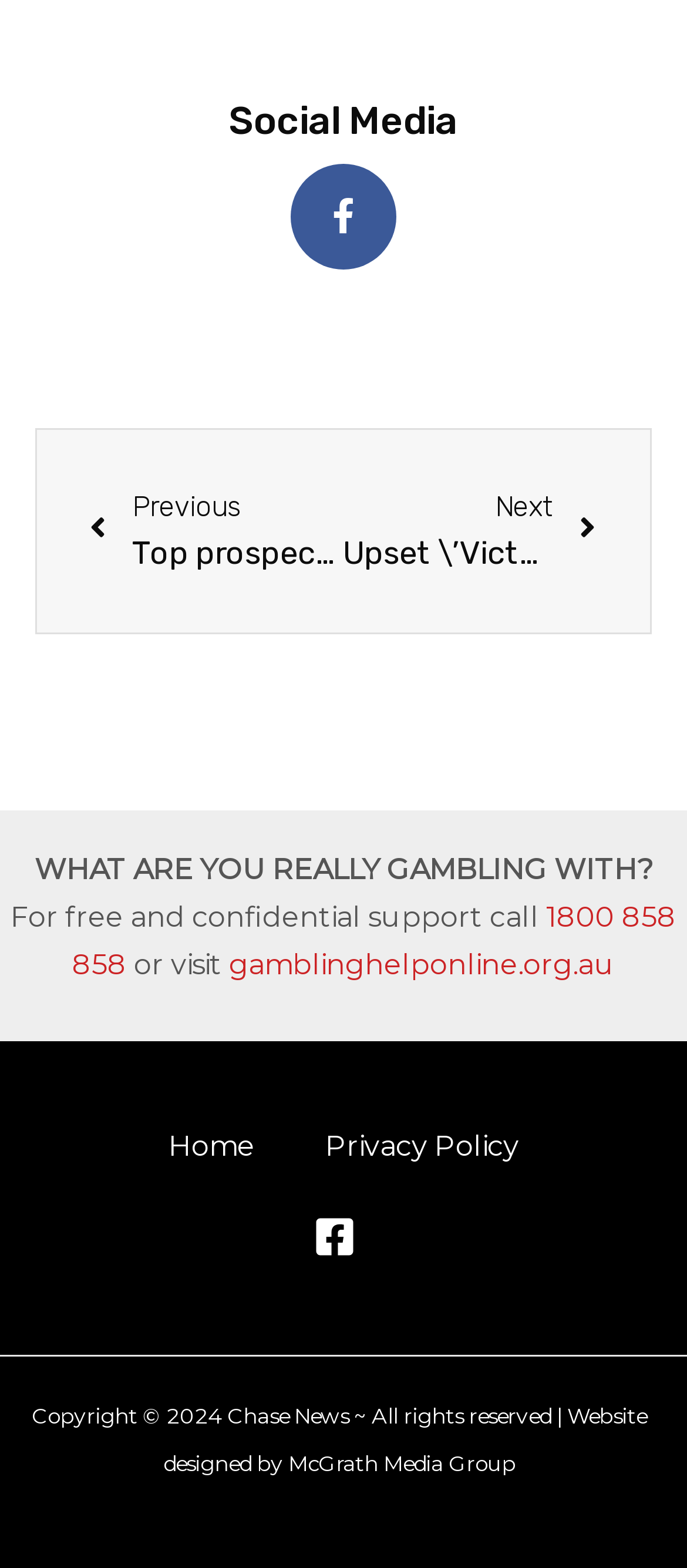What is the phone number for free and confidential support?
Carefully analyze the image and provide a thorough answer to the question.

I found the phone number by looking at the StaticText element that says 'For free and confidential support call ' and the adjacent link element that contains the phone number.